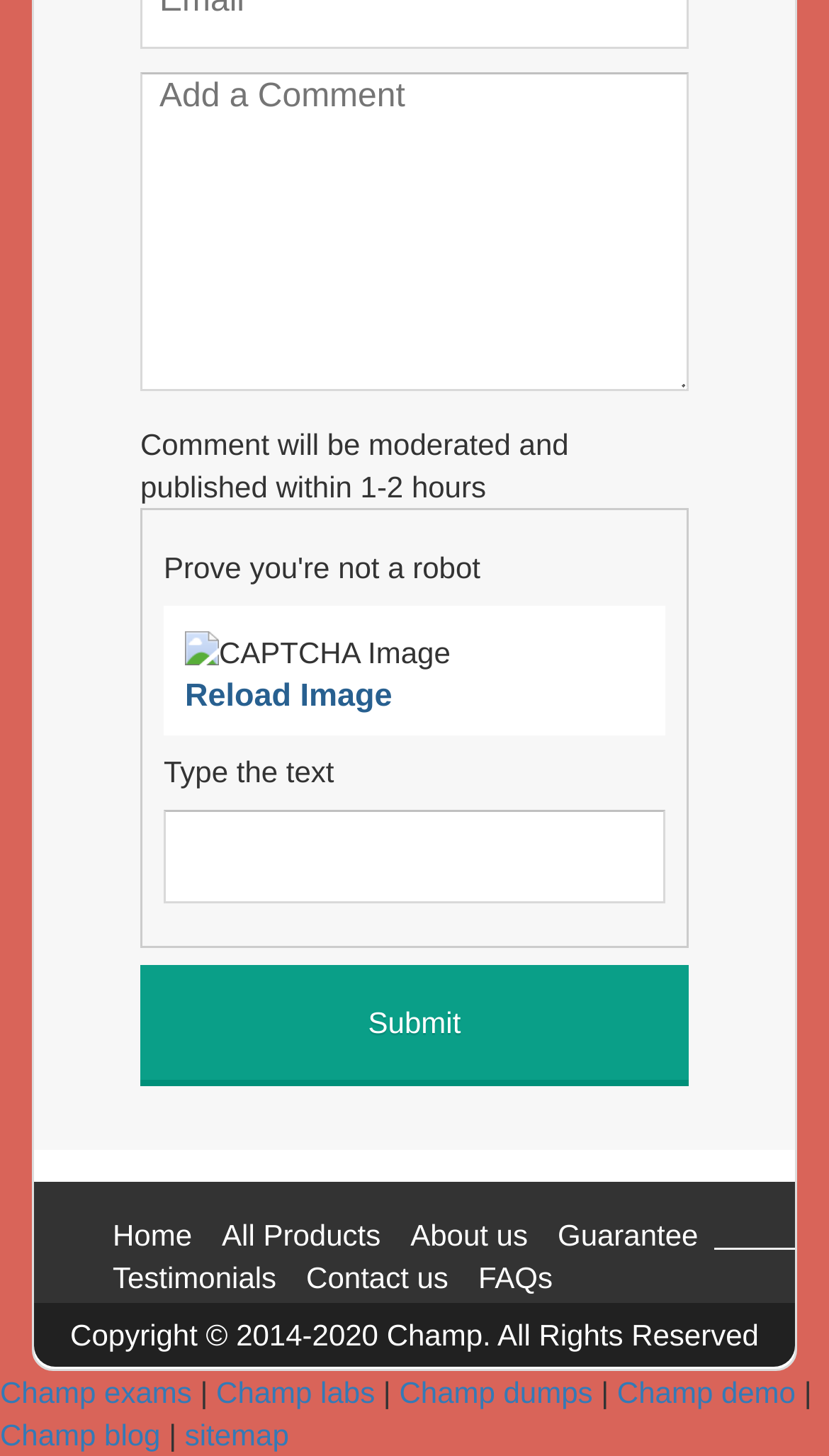Please identify the bounding box coordinates of the region to click in order to complete the given instruction: "Reload the CAPTCHA image". The coordinates should be four float numbers between 0 and 1, i.e., [left, top, right, bottom].

[0.223, 0.462, 0.473, 0.493]